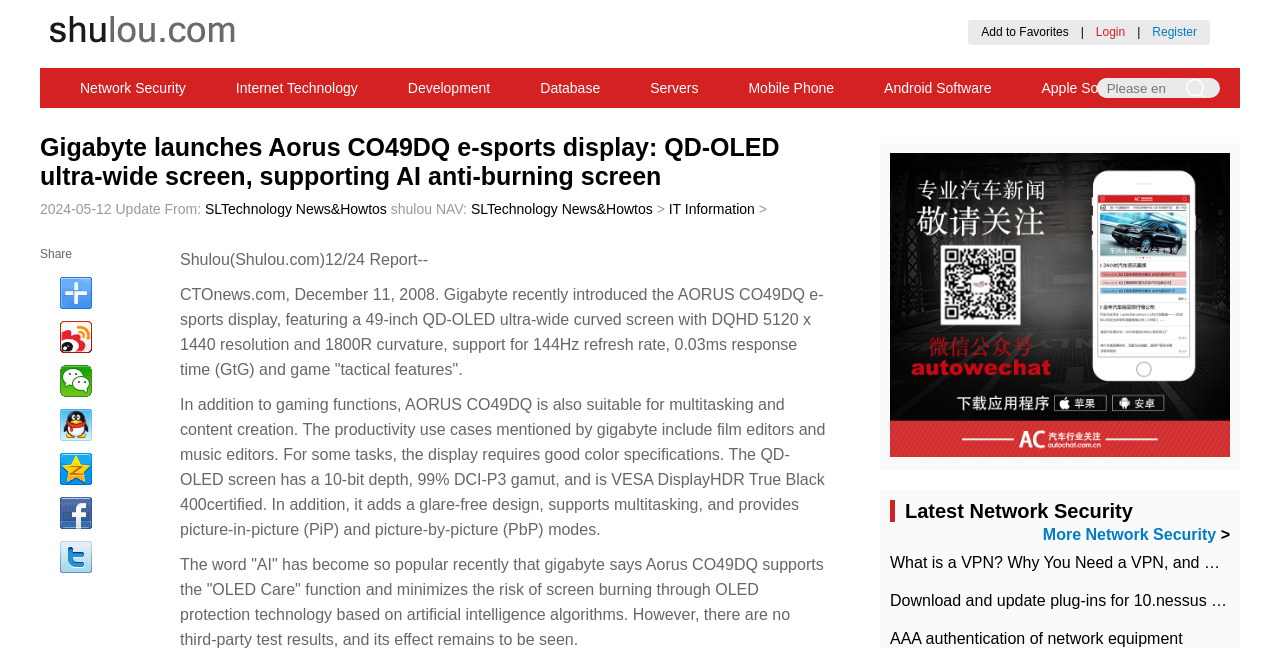Please use the details from the image to answer the following question comprehensively:
What is the name of the e-sports display?

The name of the e-sports display is mentioned in the article as AORUS CO49DQ, which is a product launched by Gigabyte.